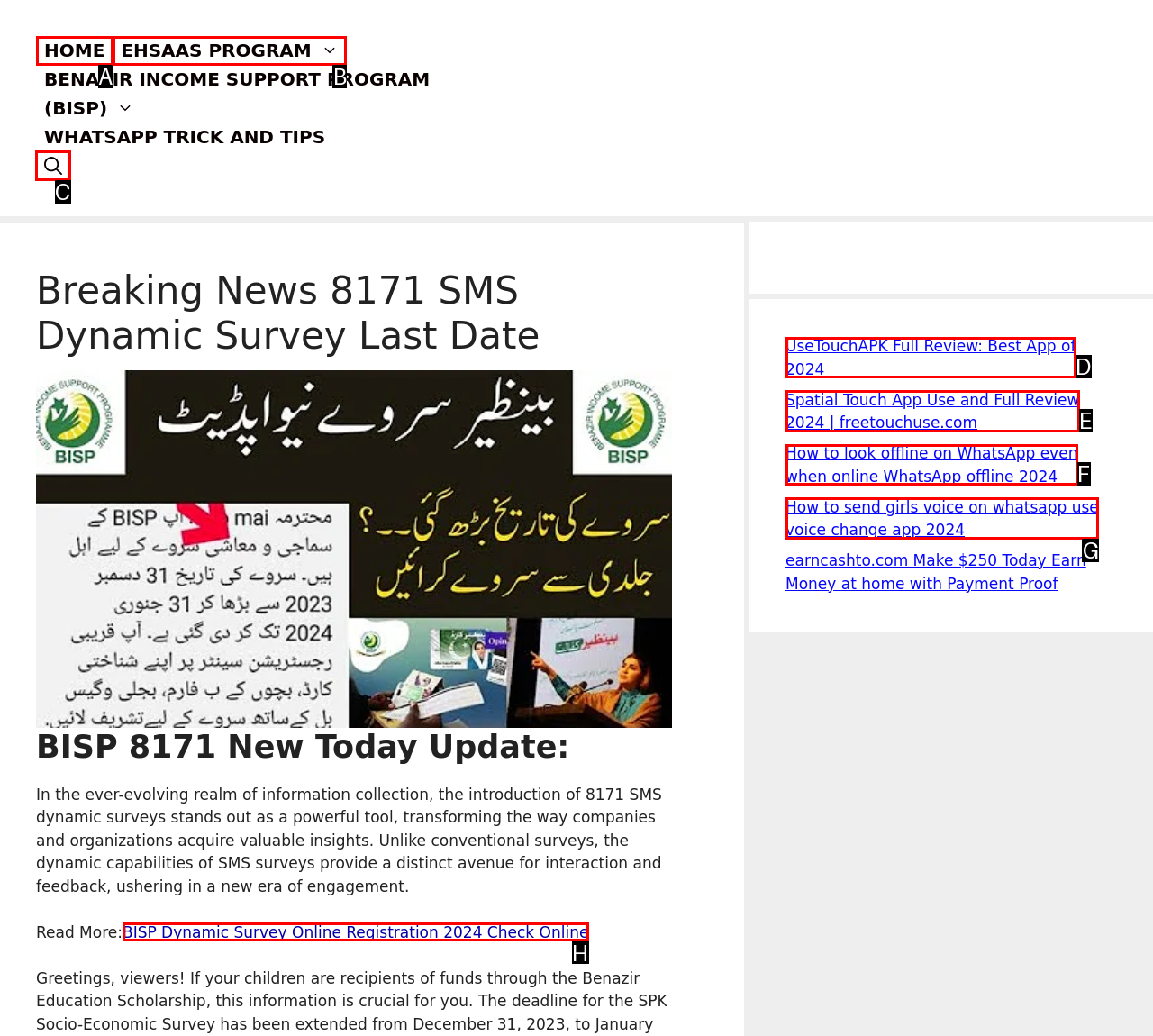From the given options, choose the one to complete the task: Open search
Indicate the letter of the correct option.

C